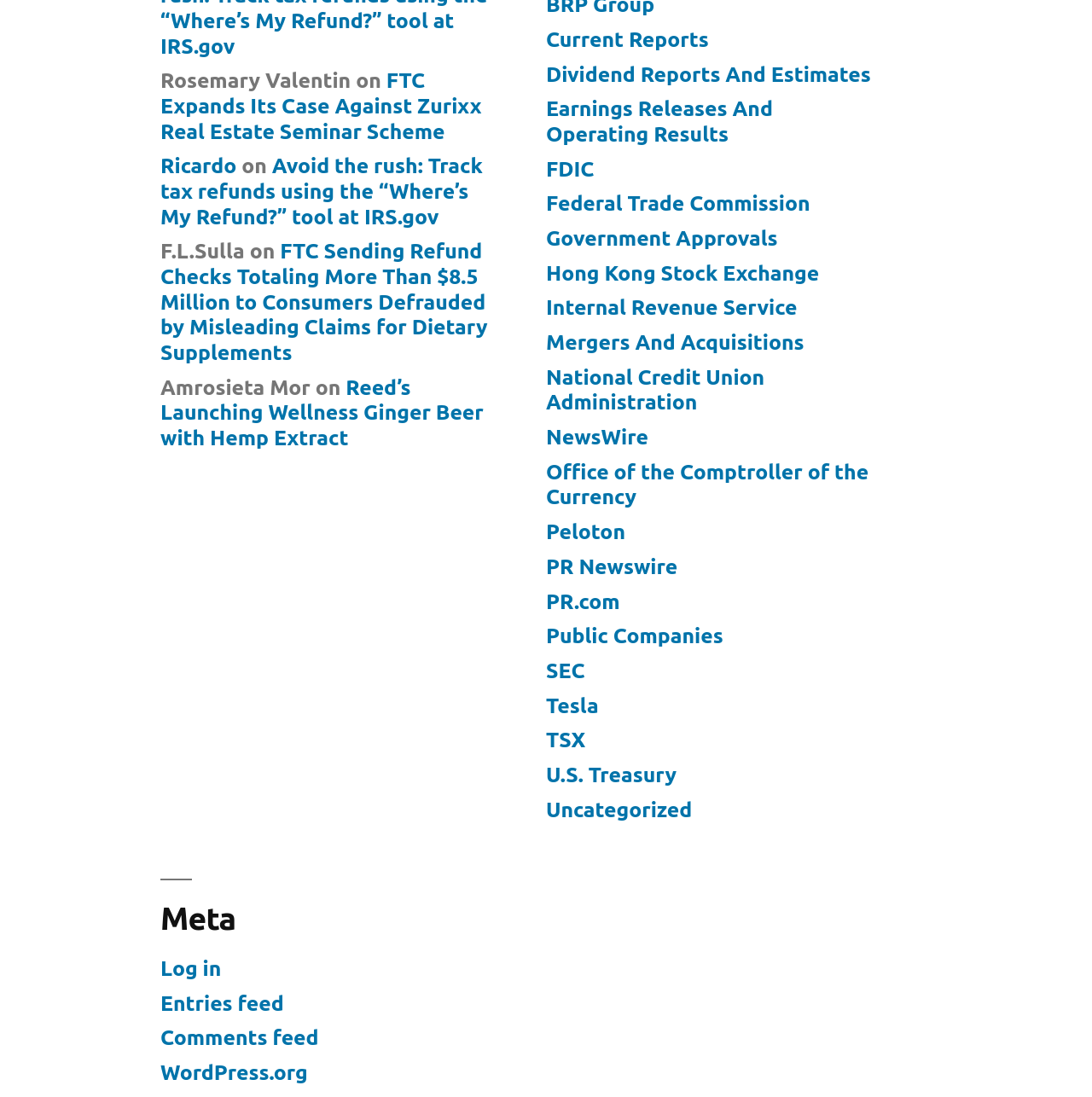What is the topic of the link 'FTC Expands Its Case Against Zurixx Real Estate Seminar Scheme'?
Using the image, provide a concise answer in one word or a short phrase.

FTC case